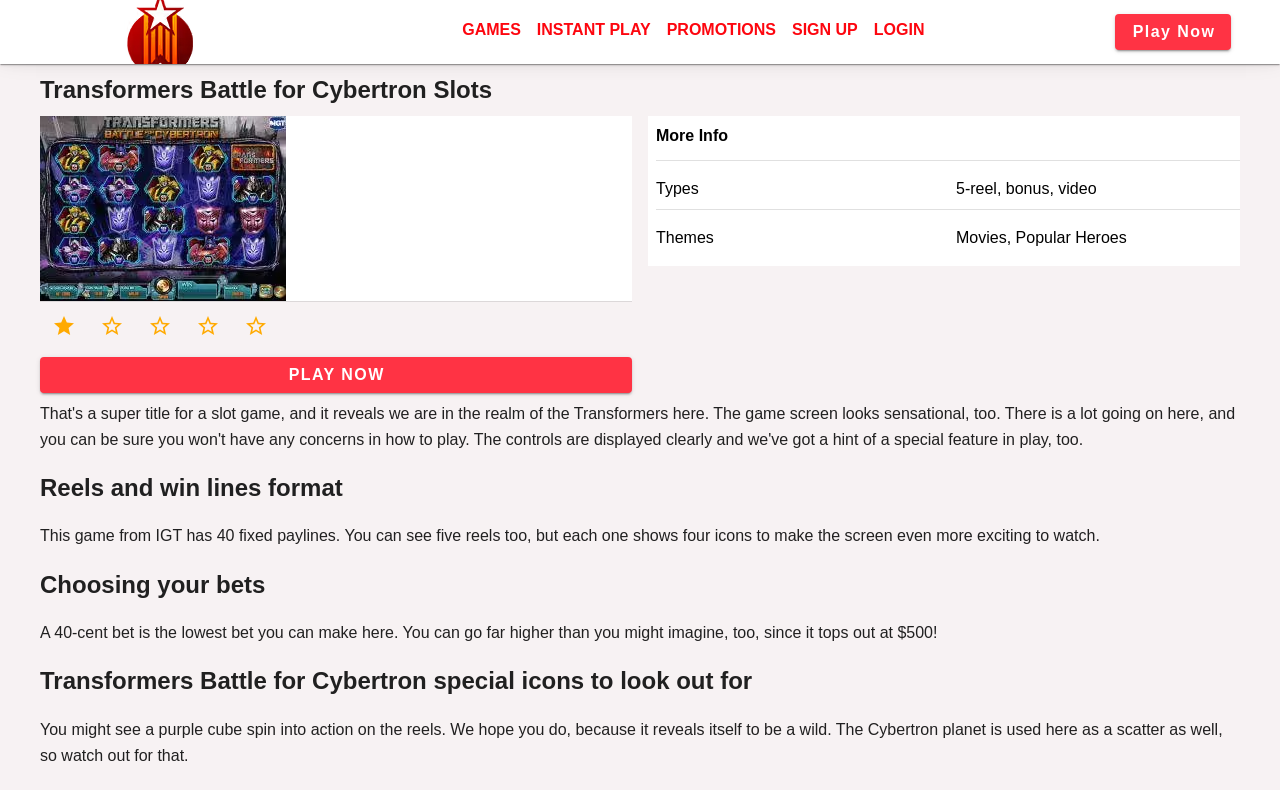Please identify the bounding box coordinates of the clickable area that will allow you to execute the instruction: "Select Games".

[0.355, 0.008, 0.413, 0.068]